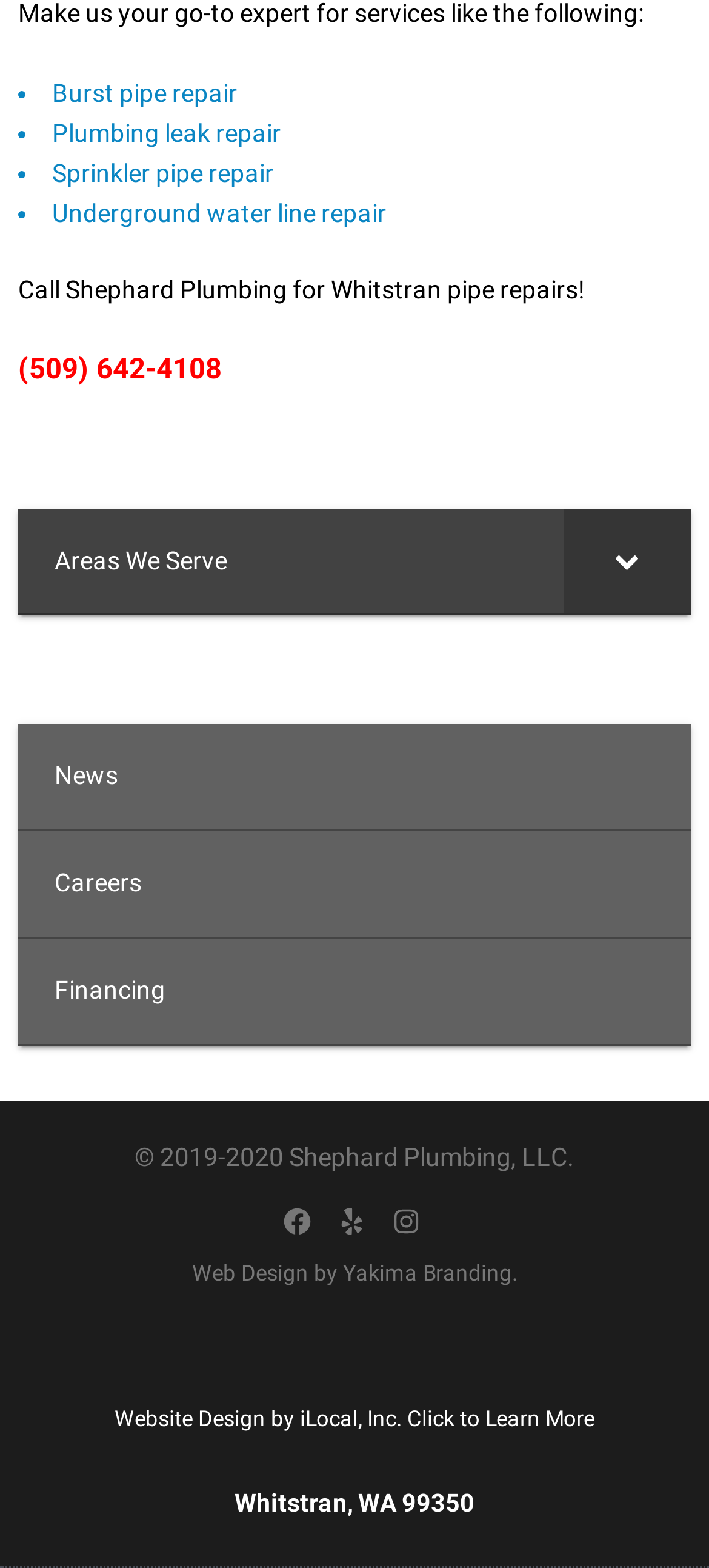What are the social media platforms linked on the webpage?
Using the image, answer in one word or phrase.

Facebook, Yelp, Instagram